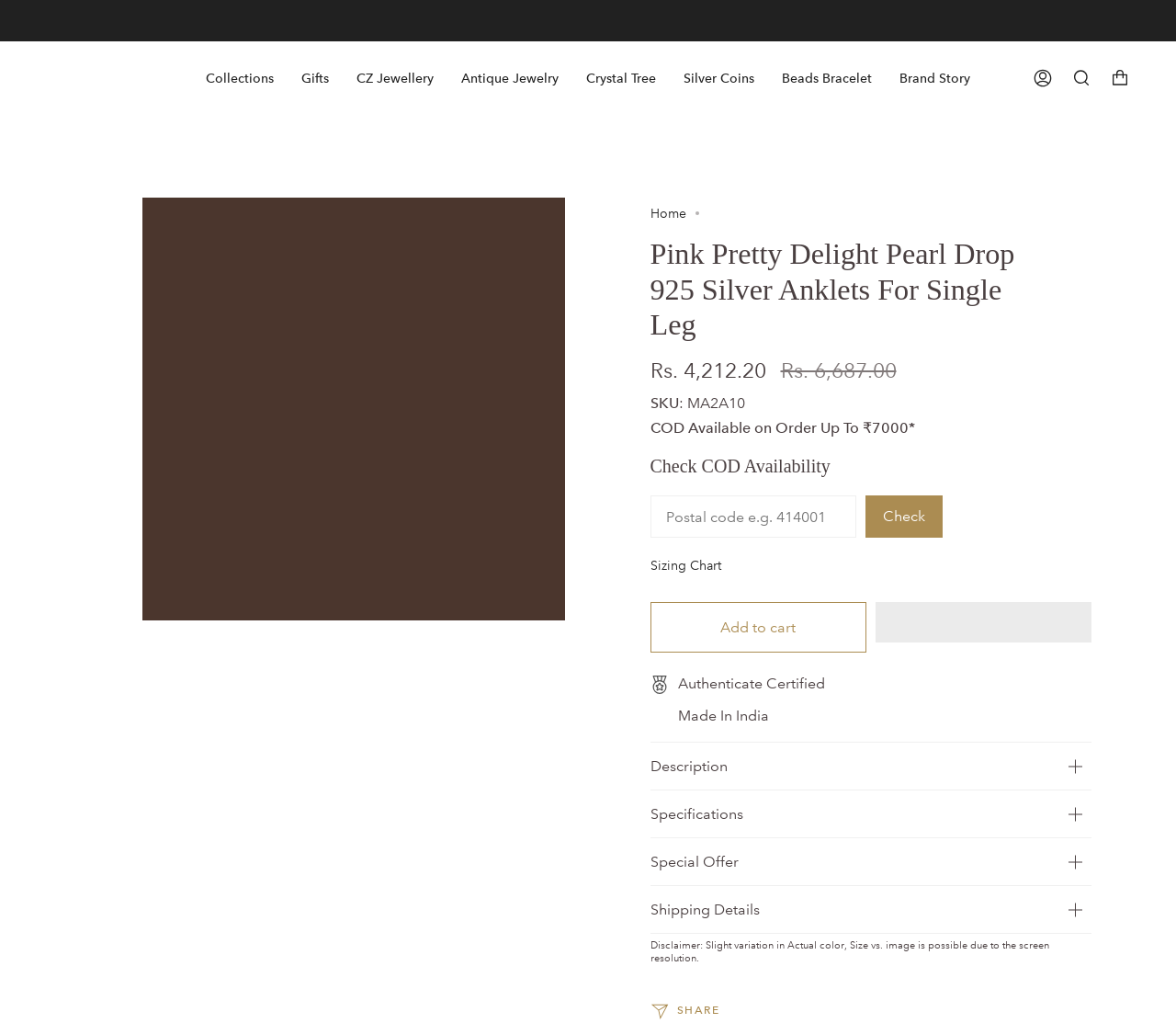What is the COD availability limit?
Provide a fully detailed and comprehensive answer to the question.

I found the COD availability limit by looking at the product description section, where it says 'COD Available on Order Up To ₹7000*'. This indicates that COD is available for orders up to ₹7000.